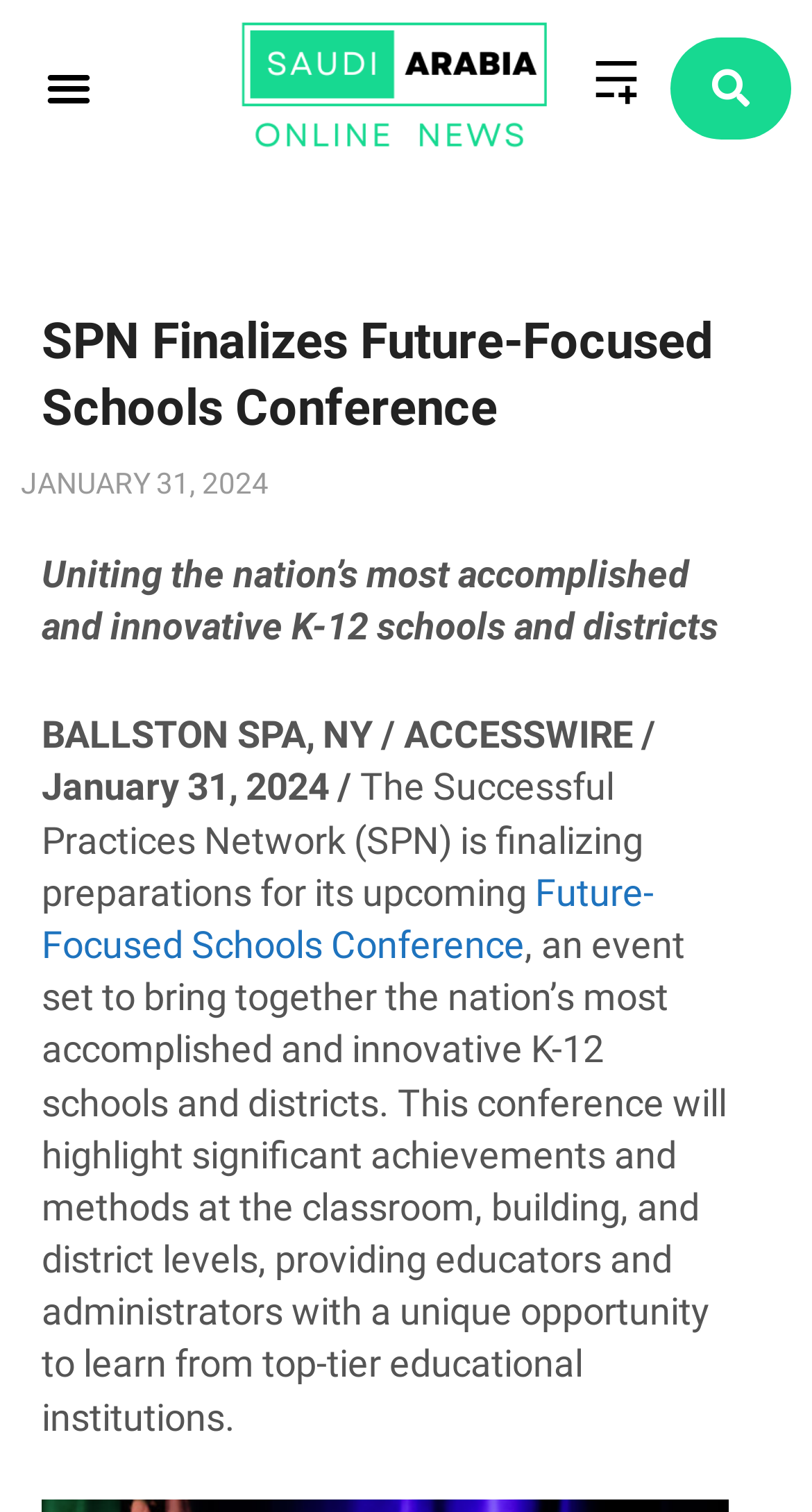Determine the bounding box coordinates for the HTML element described here: "View All Our Locations".

None